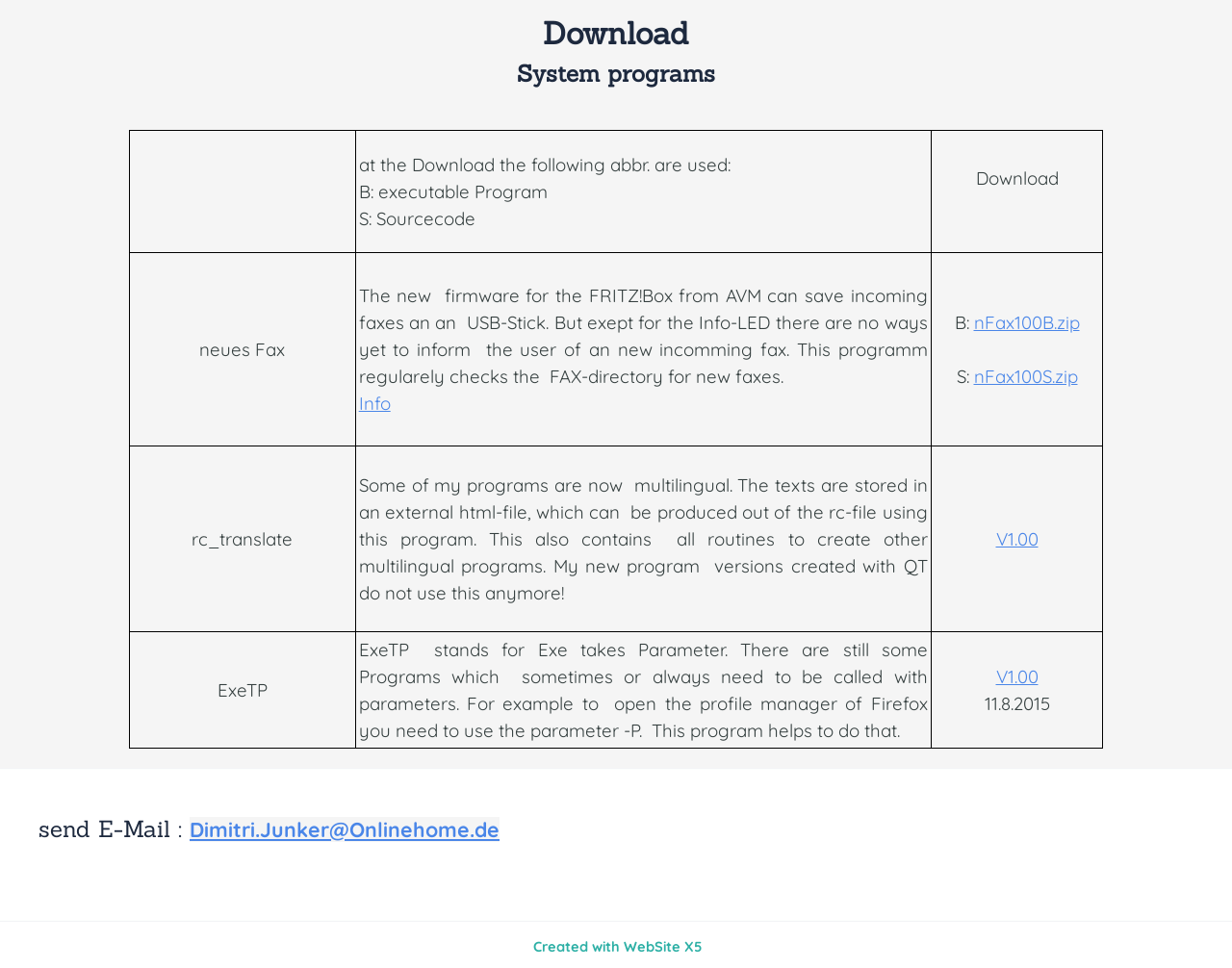Bounding box coordinates are given in the format (top-left x, top-left y, bottom-right x, bottom-right y). All values should be floating point numbers between 0 and 1. Provide the bounding box coordinate for the UI element described as: nFax100B.zip

[0.79, 0.321, 0.876, 0.344]